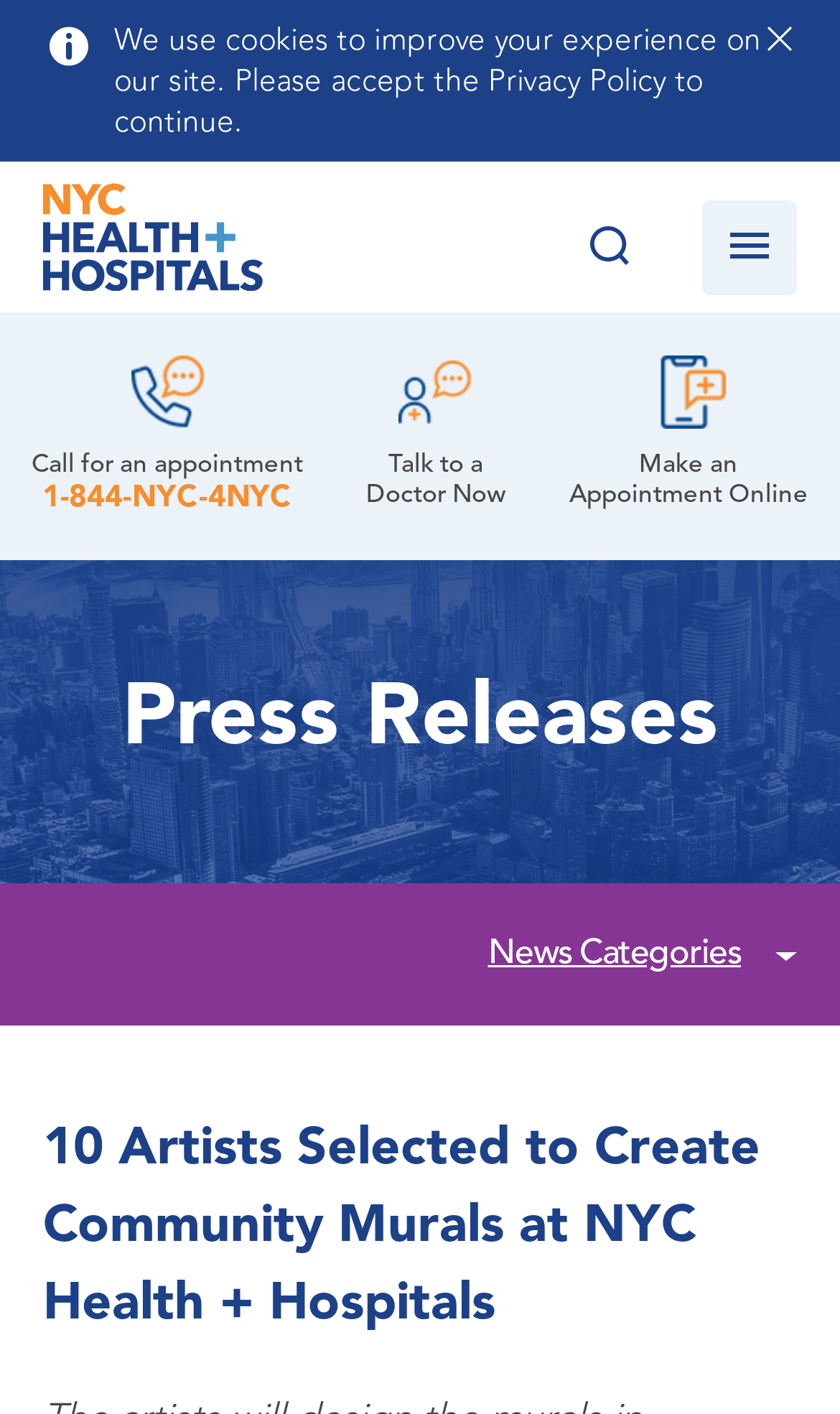Provide the bounding box coordinates of the area you need to click to execute the following instruction: "Click the Make an Appointment Online link".

[0.678, 0.252, 0.962, 0.362]